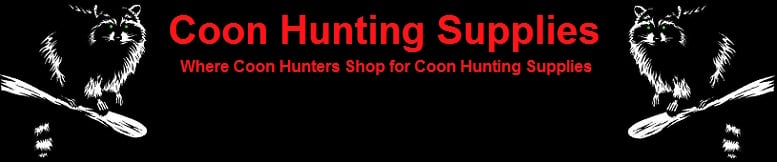What is depicted on both sides of the title? Refer to the image and provide a one-word or short phrase answer.

raccoons